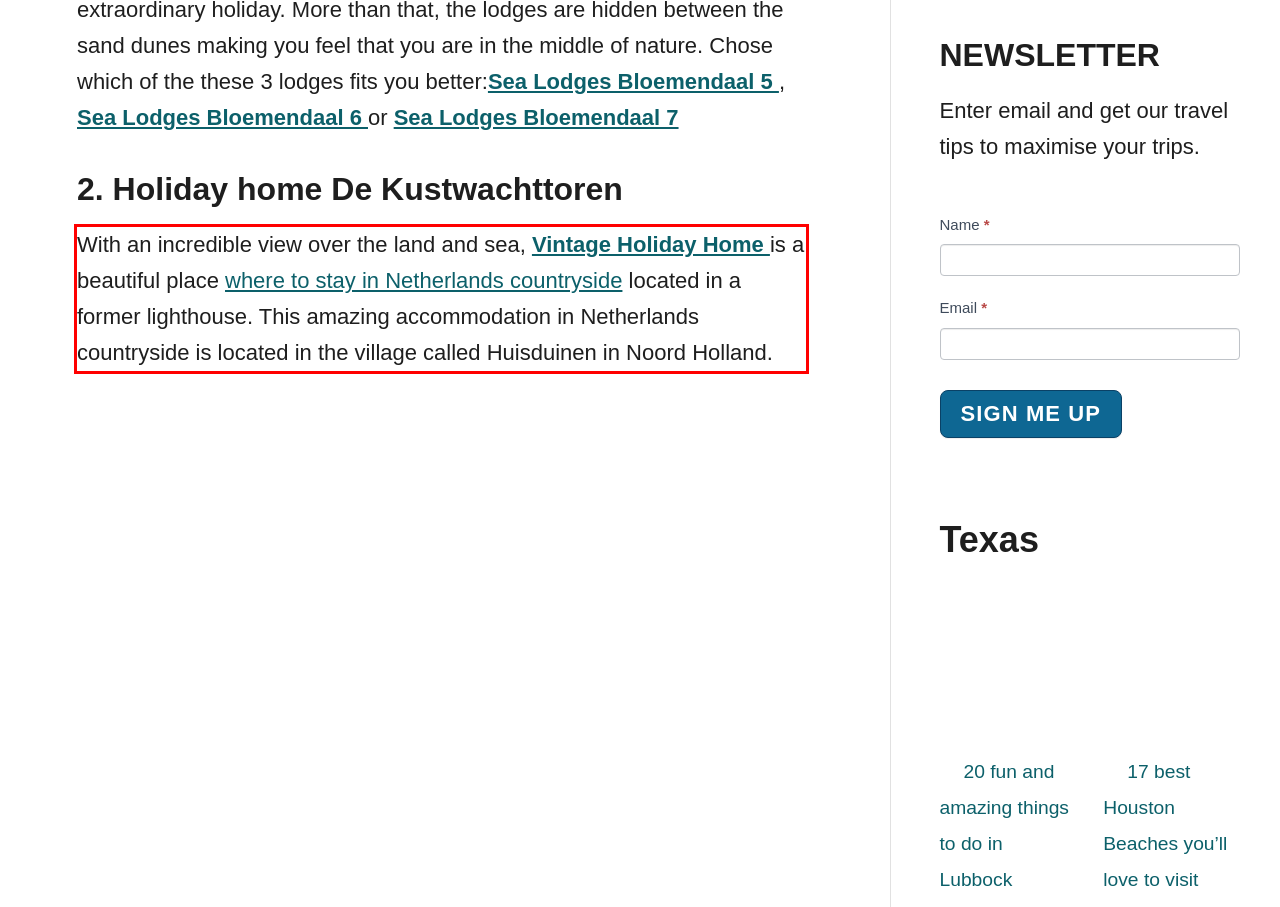Analyze the screenshot of the webpage that features a red bounding box and recognize the text content enclosed within this red bounding box.

With an incredible view over the land and sea, Vintage Holiday Home is a beautiful place where to stay in Netherlands countryside located in a former lighthouse. This amazing accommodation in Netherlands countryside is located in the village called Huisduinen in Noord Holland.